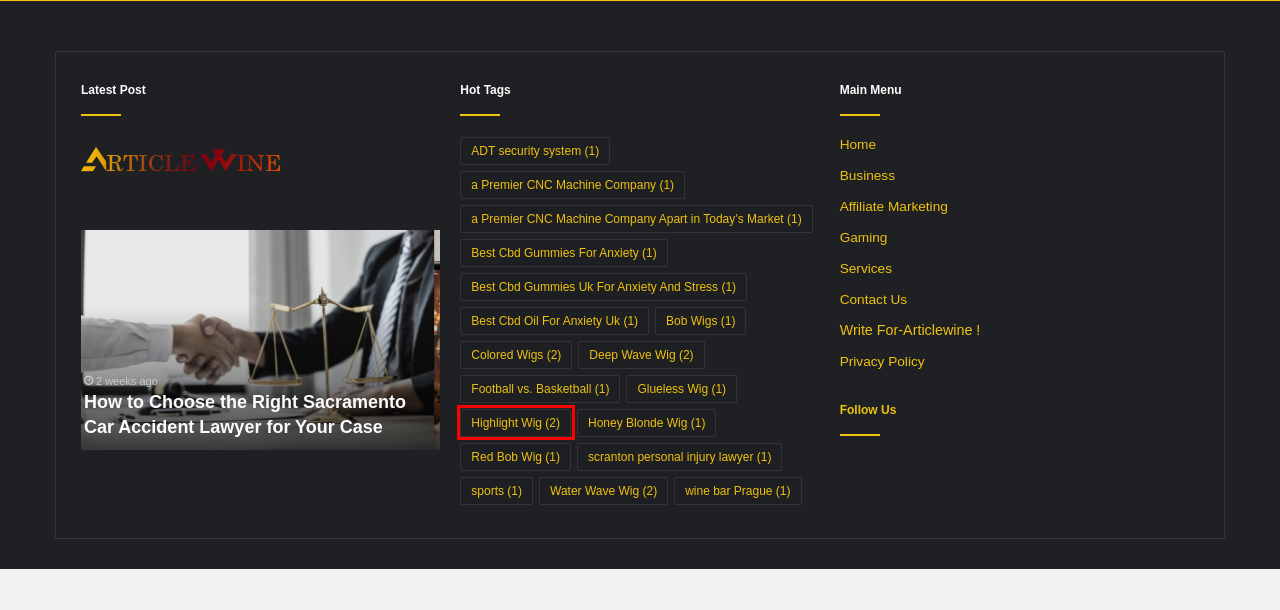You have a screenshot of a webpage where a red bounding box highlights a specific UI element. Identify the description that best matches the resulting webpage after the highlighted element is clicked. The choices are:
A. a Premier CNC Machine Company Apart in Today’s Market Archives - Article Wine
B. Highlight Wig Archives - Article Wine
C. Bob Wigs Archives - Article Wine
D. Gaming Archives - Article Wine
E. Glueless Wig Archives - Article Wine
F. Best Cbd Gummies Uk For Anxiety And Stress Archives - Article Wine
G. Deep Wave Wig Archives - Article Wine
H. Water Wave Wig Archives - Article Wine

B